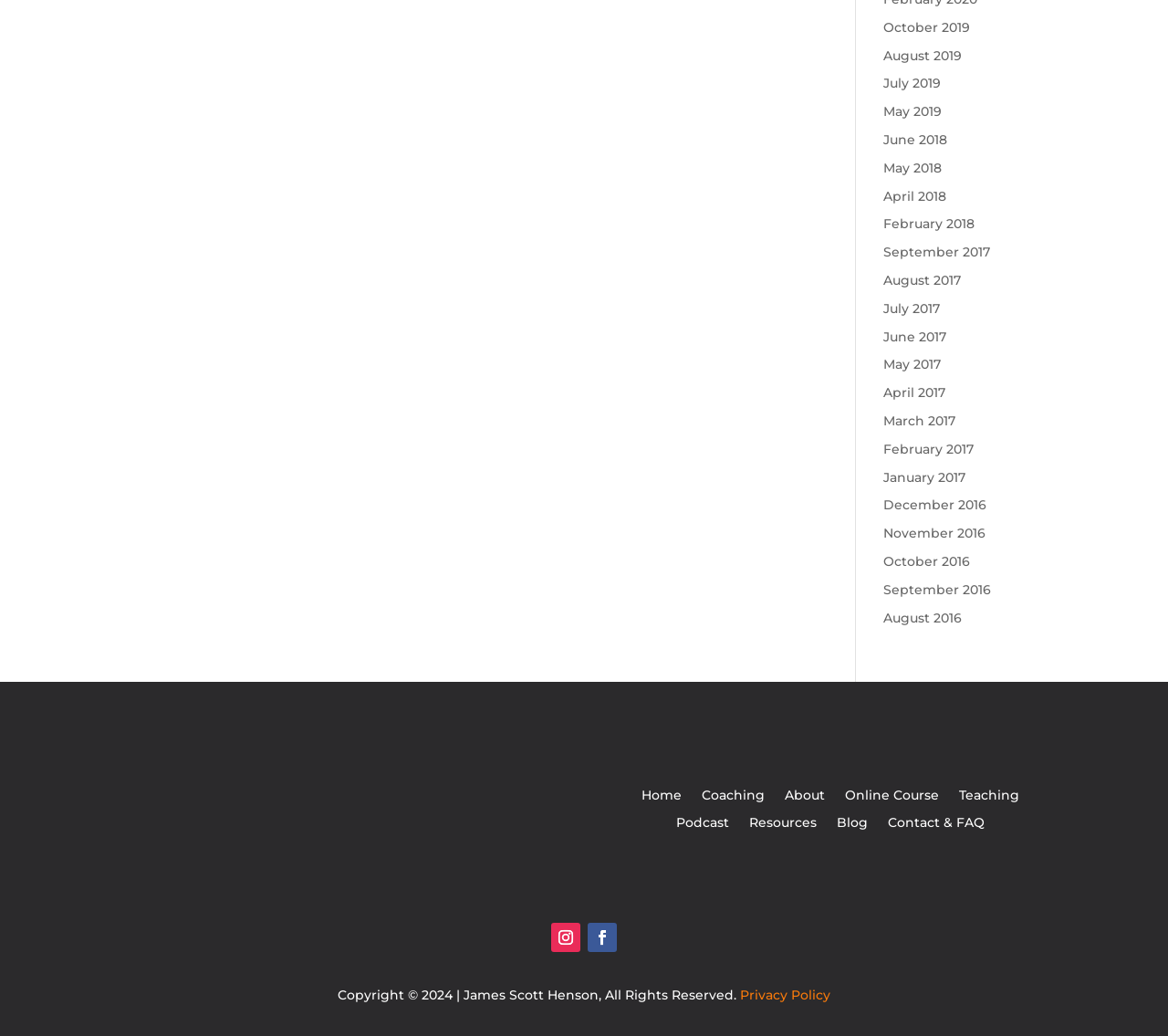Locate the bounding box coordinates of the clickable region necessary to complete the following instruction: "Click on October 2019". Provide the coordinates in the format of four float numbers between 0 and 1, i.e., [left, top, right, bottom].

[0.756, 0.018, 0.831, 0.034]